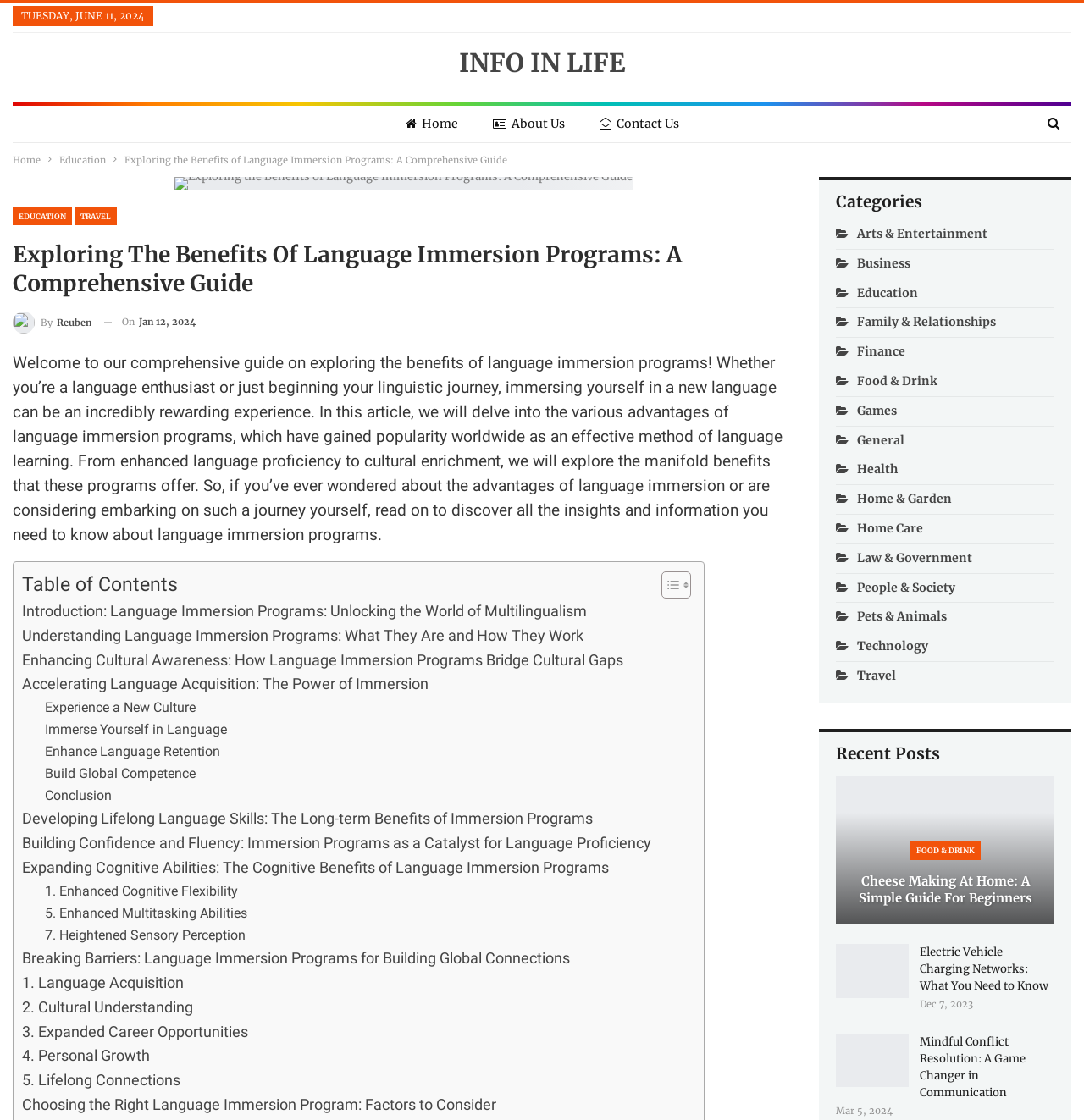Provide a thorough description of the webpage's content and layout.

This webpage is a comprehensive guide to exploring the benefits of language immersion programs. At the top, there is a date "TUESDAY, JUNE 11, 2024" and a navigation menu with links to "INFO IN LIFE", "Home", "About Us", and "Contact Us". Below the navigation menu, there is a breadcrumb trail showing the current page's location within the website.

The main content of the webpage is divided into several sections. The first section is an introduction to language immersion programs, which includes a brief overview of the benefits of immersing oneself in a new language. This section is followed by a table of contents that outlines the various topics covered in the guide.

The main body of the guide is organized into several sections, each focusing on a specific aspect of language immersion programs. These sections include "Introduction: Language Immersion Programs: Unlocking the World of Multilingualism", "Understanding Language Immersion Programs: What They Are and How They Work", "Enhancing Cultural Awareness: How Language Immersion Programs Bridge Cultural Gaps", and many more.

Each section includes links to subtopics, such as "Accelerating Language Acquisition: The Power of Immersion", "Experience a New Culture", and "Building Confidence and Fluency: Immersion Programs as a Catalyst for Language Proficiency". These subtopics provide more detailed information on the specific benefits of language immersion programs.

On the right-hand side of the webpage, there is a sidebar that lists various categories, including "Arts & Entertainment", "Business", "Education", and many more. Each category has a corresponding icon and a link to related content.

Below the categories, there is a section titled "Recent Posts" that lists several recent articles, including "Cheese Making at Home: A Simple Guide for Beginners", "Electric Vehicle Charging Networks: What You Need to Know", and "Mindful Conflict Resolution: A Game Changer in Communication". Each article has a corresponding date and a link to the full article.

Overall, this webpage provides a comprehensive guide to language immersion programs, covering various aspects of the topic and providing links to related content and recent articles.